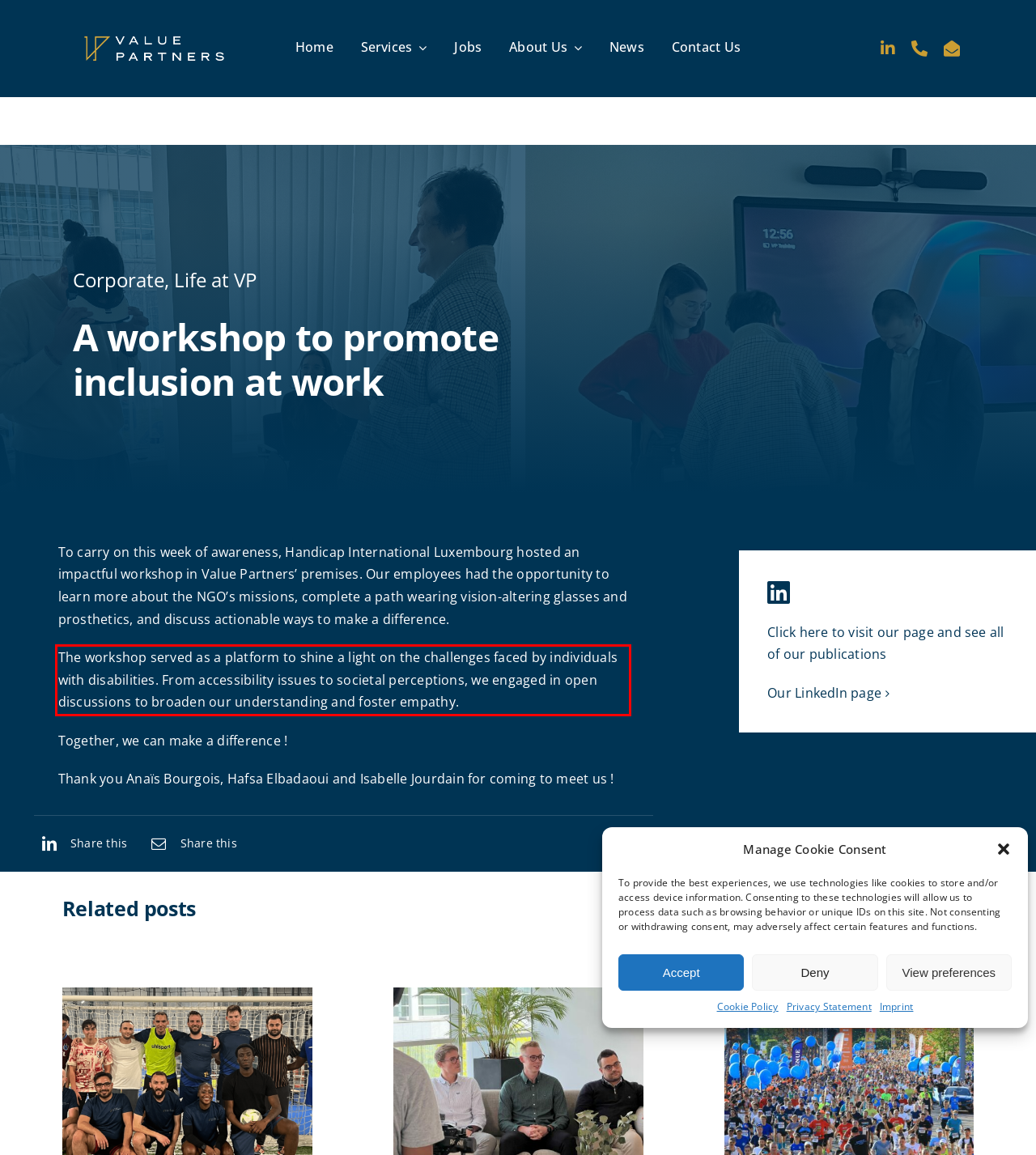Using the webpage screenshot, recognize and capture the text within the red bounding box.

The workshop served as a platform to shine a light on the challenges faced by individuals with disabilities. From accessibility issues to societal perceptions, we engaged in open discussions to broaden our understanding and foster empathy.